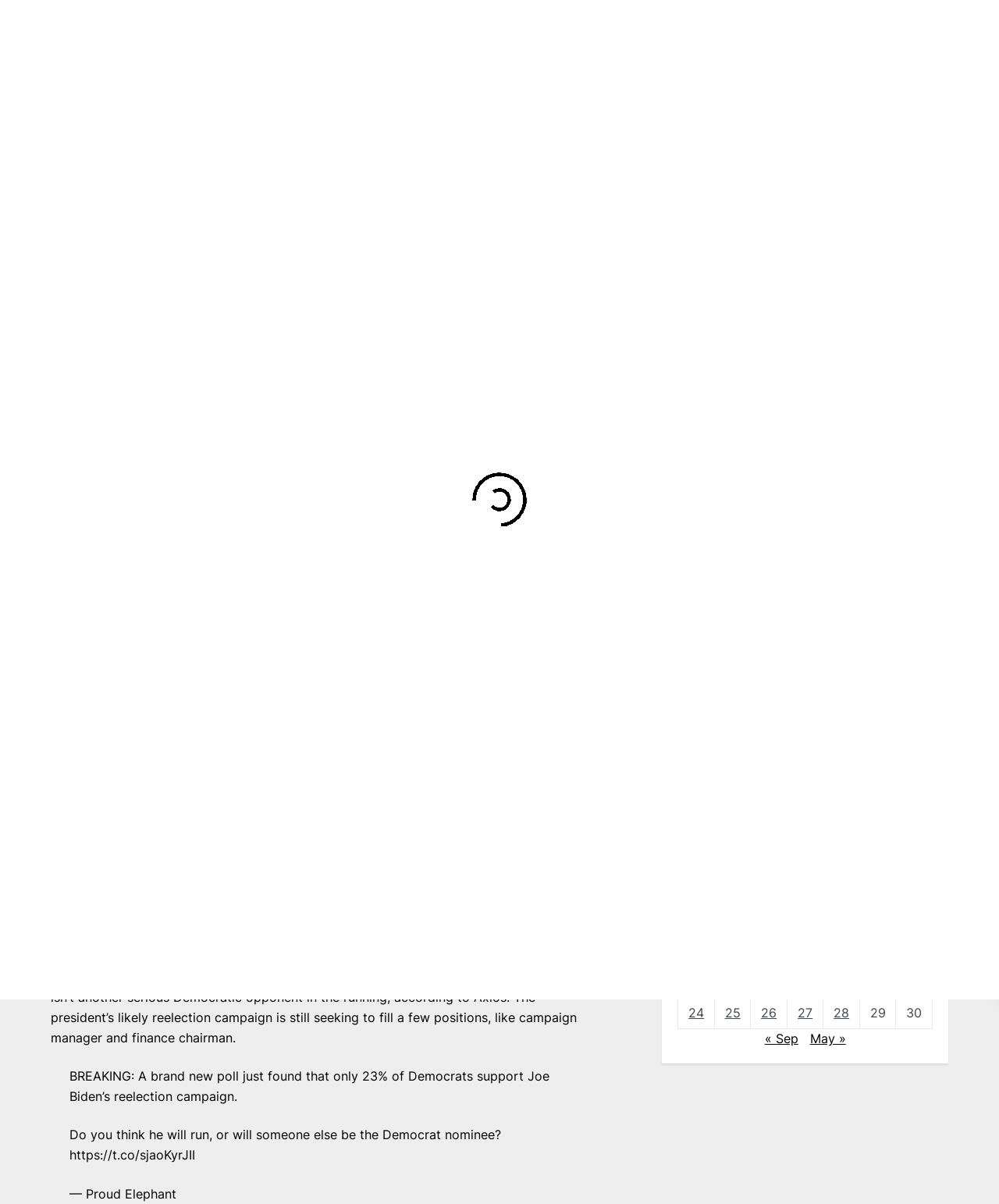Determine the bounding box coordinates of the target area to click to execute the following instruction: "Check details of Software Engineer, Trust and Safety Product job."

None